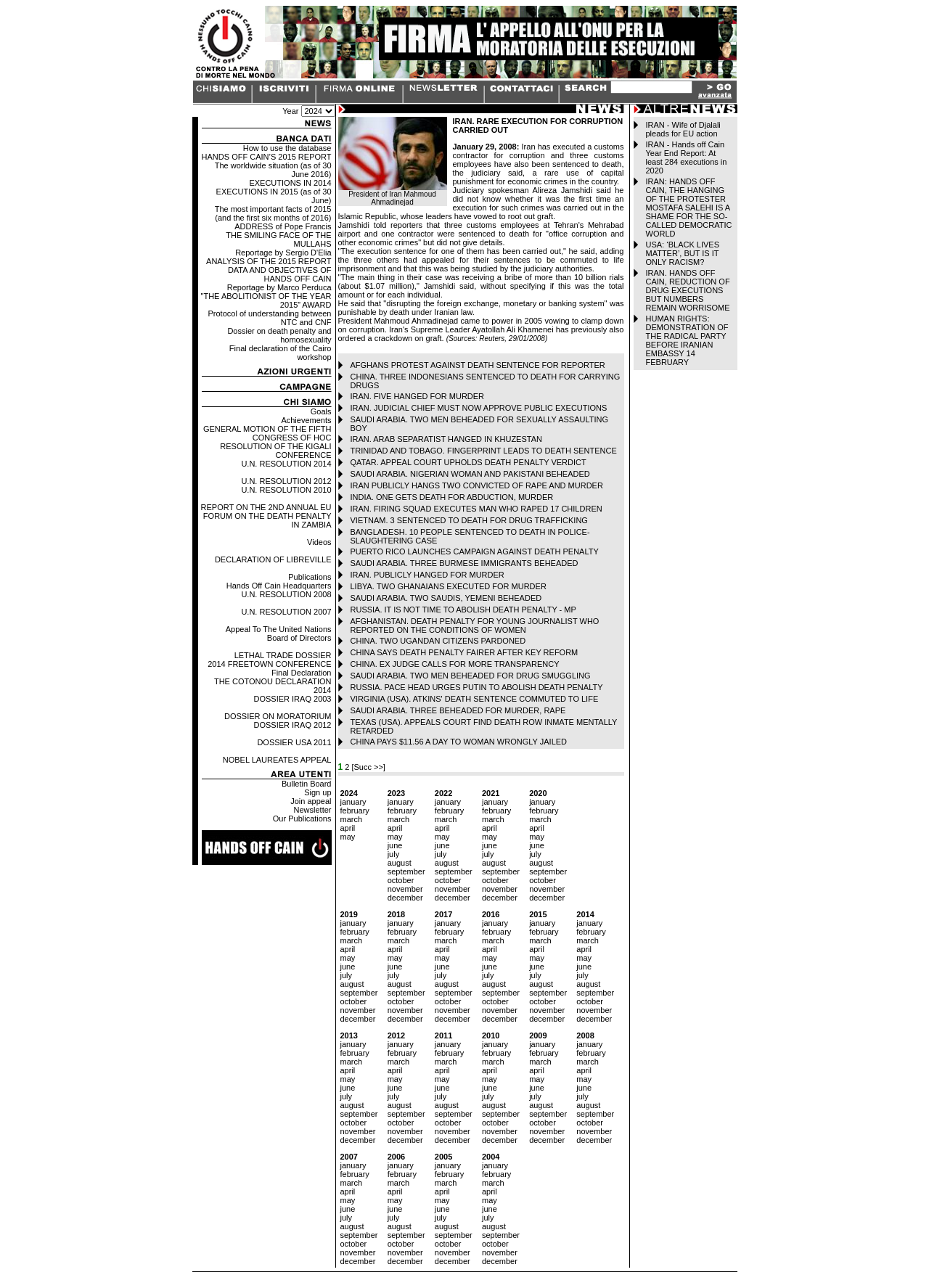Can you identify the bounding box coordinates of the clickable region needed to carry out this instruction: 'Select an option from the dropdown menu'? The coordinates should be four float numbers within the range of 0 to 1, stated as [left, top, right, bottom].

[0.324, 0.081, 0.361, 0.09]